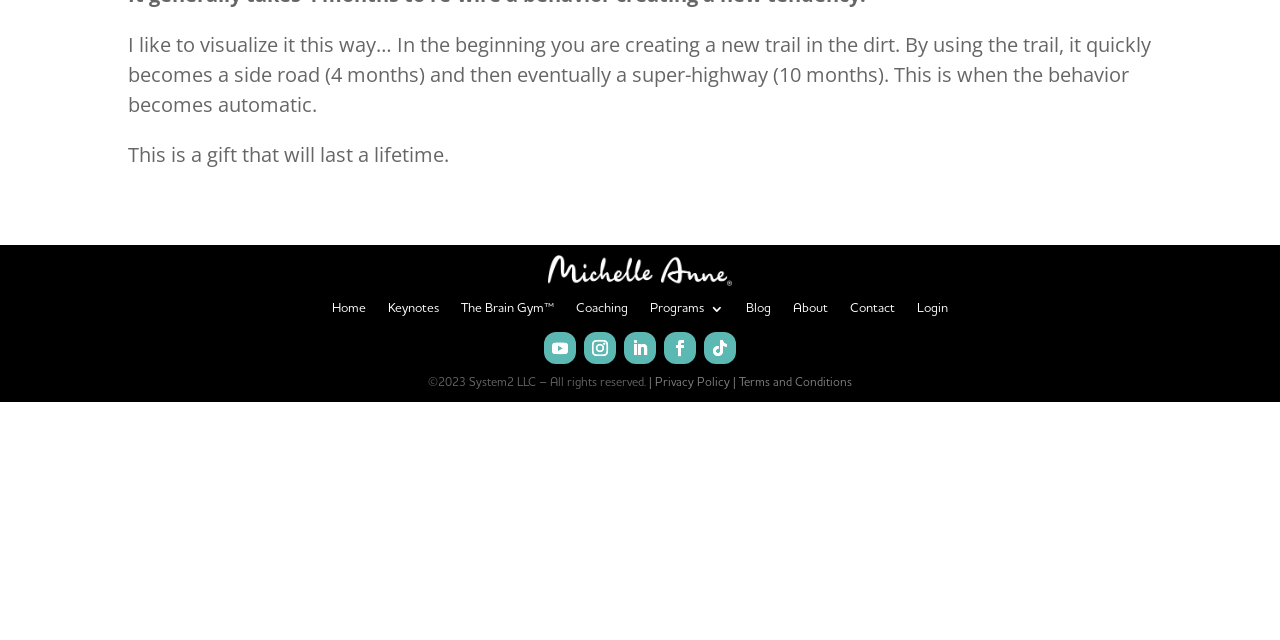Find the bounding box of the UI element described as follows: "Home".

None